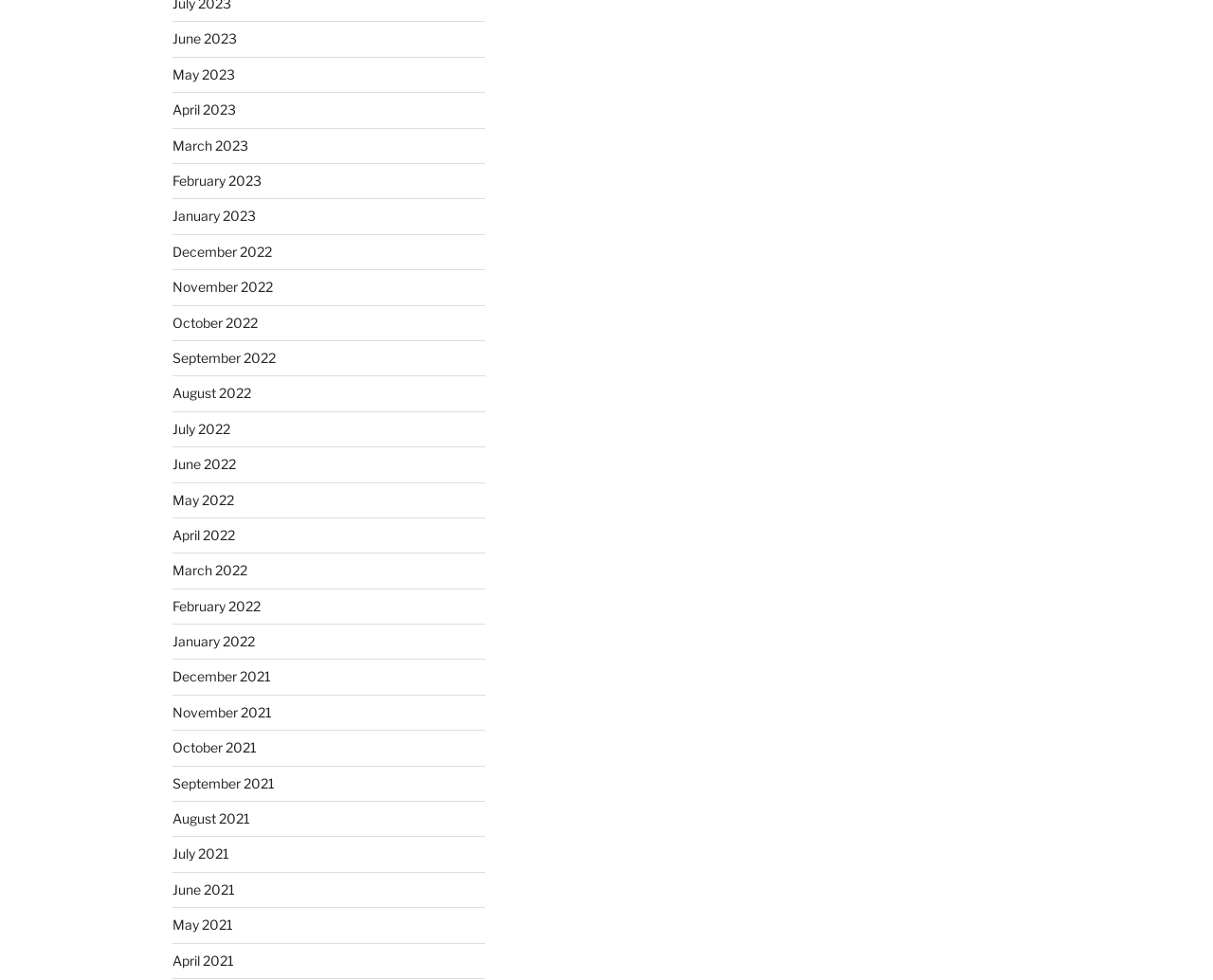How many months are listed in total?
Give a single word or phrase answer based on the content of the image.

24